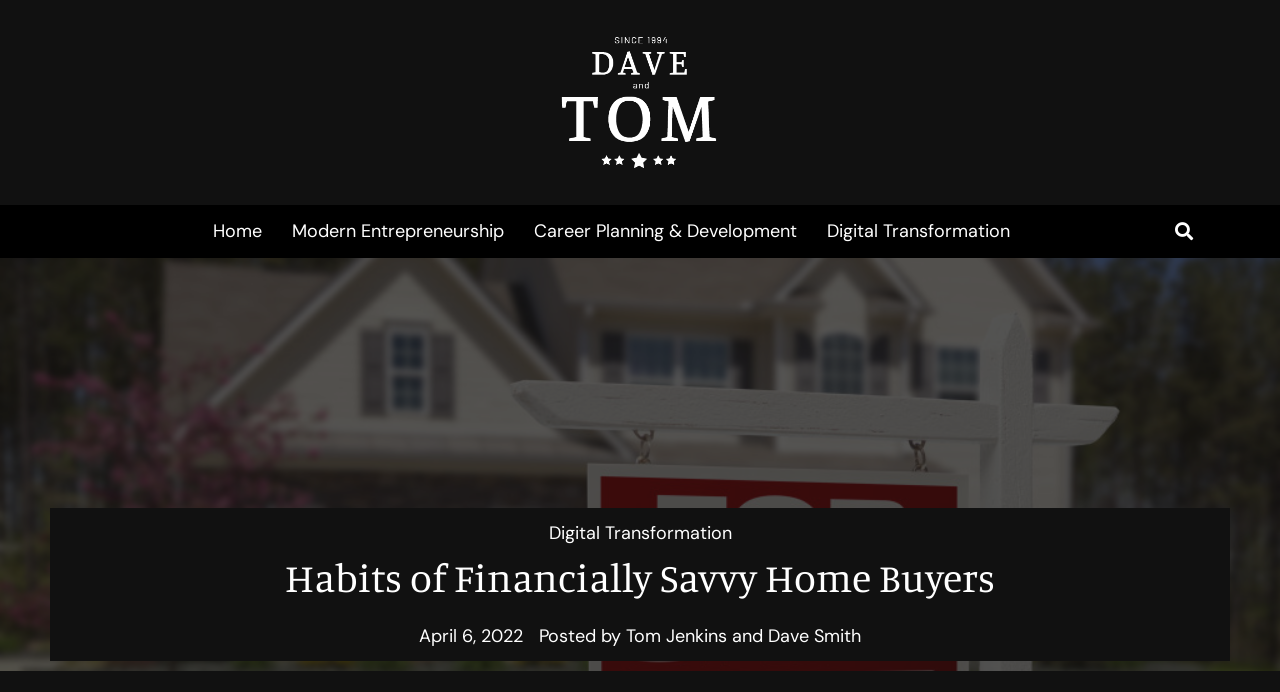Analyze the image and answer the question with as much detail as possible: 
How many categories are listed on the webpage?

I counted the number of links in the top section of the webpage, excluding the 'Home' link, and found that there are 5 categories listed: 'Modern Entrepreneurship', 'Career Planning & Development', 'Digital Transformation', and two instances of 'Digital Transformation' which I assume are the same category.